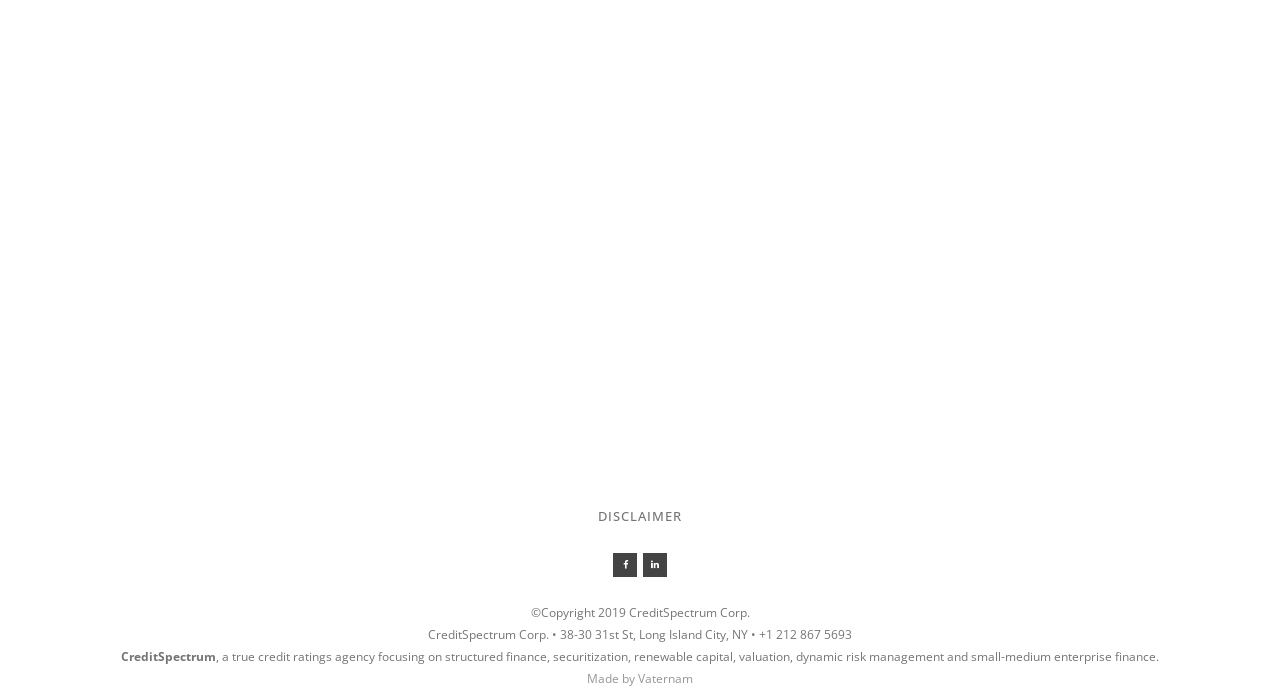Based on the element description, predict the bounding box coordinates (top-left x, top-left y, bottom-right x, bottom-right y) for the UI element in the screenshot: Disclaimer

[0.467, 0.726, 0.533, 0.752]